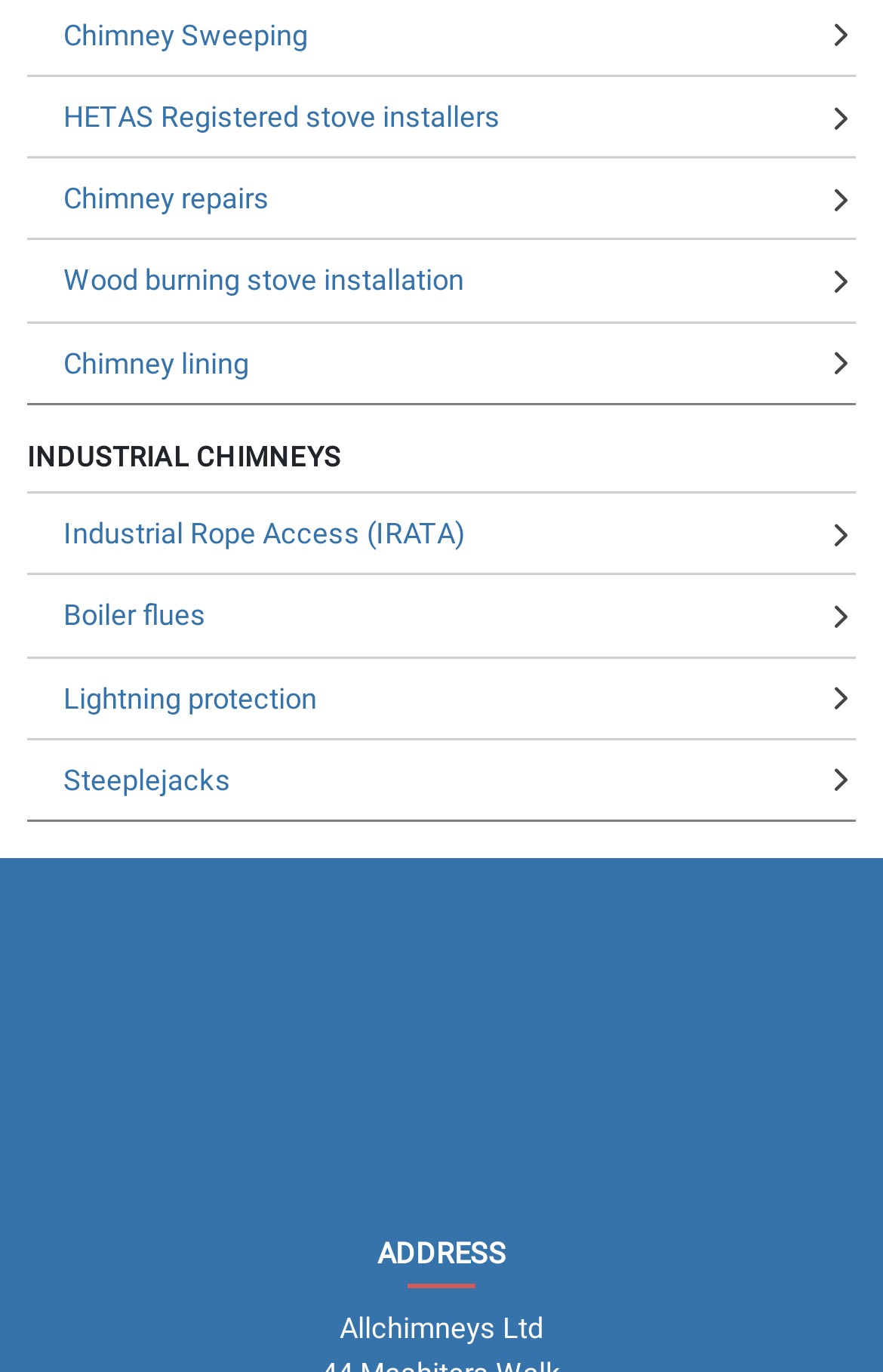Utilize the details in the image to give a detailed response to the question: What type of installers are mentioned on the webpage?

The webpage mentions HETAS Registered stove installers, which is a type of installer related to wood burning stove installation.